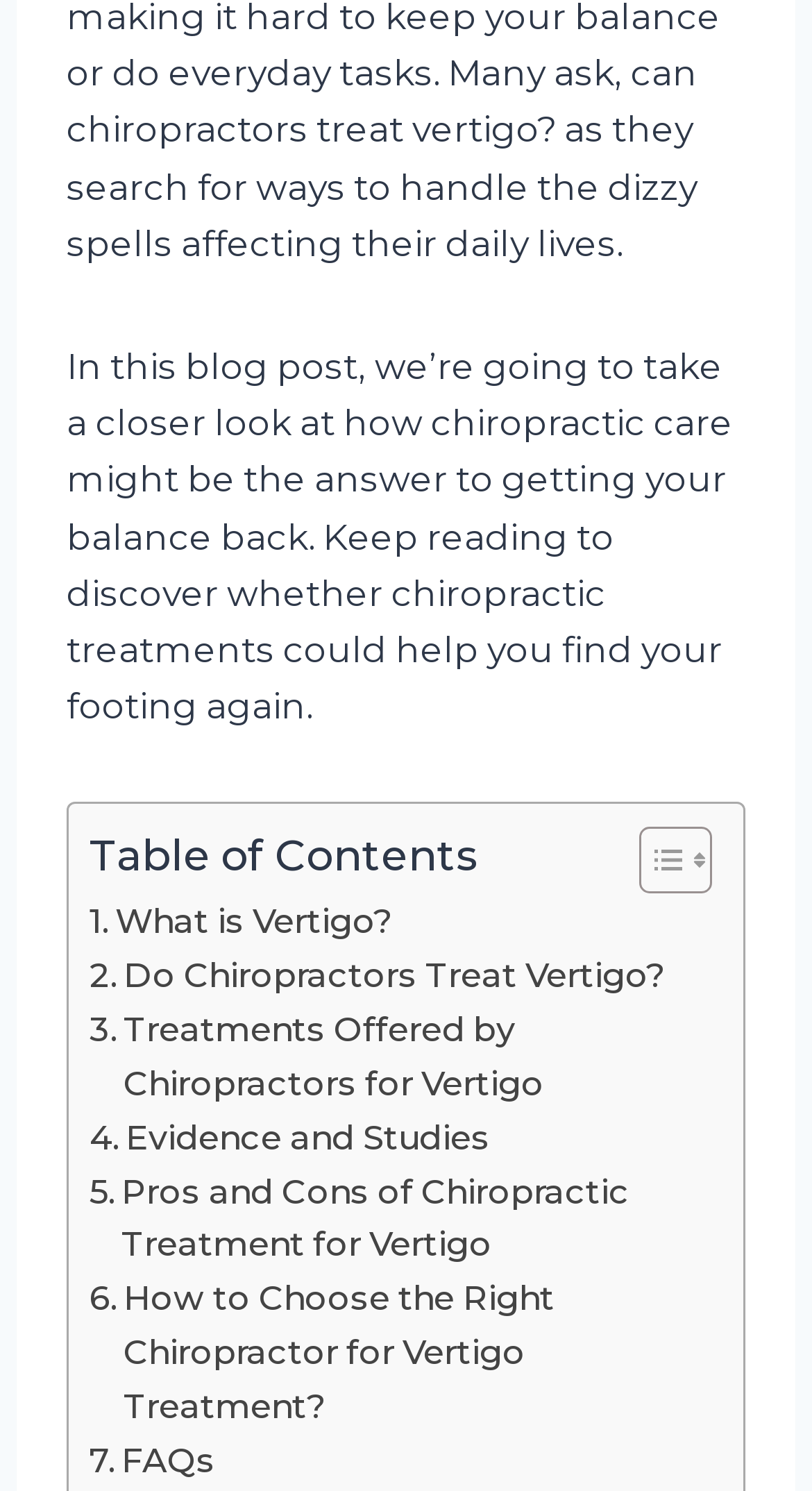Extract the bounding box coordinates for the UI element described by the text: "FAQs". The coordinates should be in the form of [left, top, right, bottom] with values between 0 and 1.

[0.11, 0.48, 0.265, 0.516]